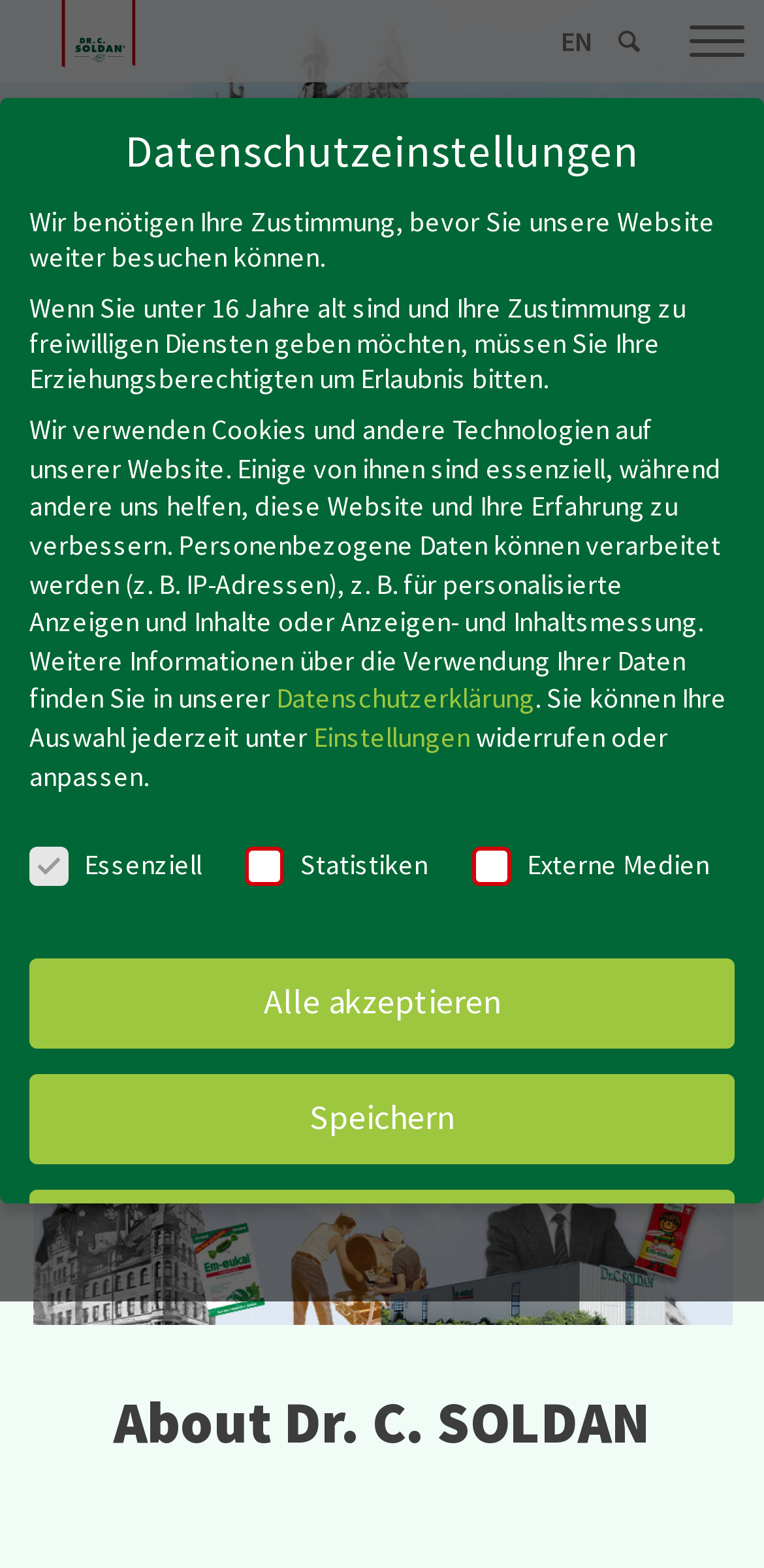Please provide a comprehensive answer to the question based on the screenshot: What is the main topic of the webpage?

The main topic of the webpage can be inferred from the heading 'Our family enterprise' which is prominently displayed on the webpage, indicating that the webpage is about the family business of Dr. C. SOLDAN.